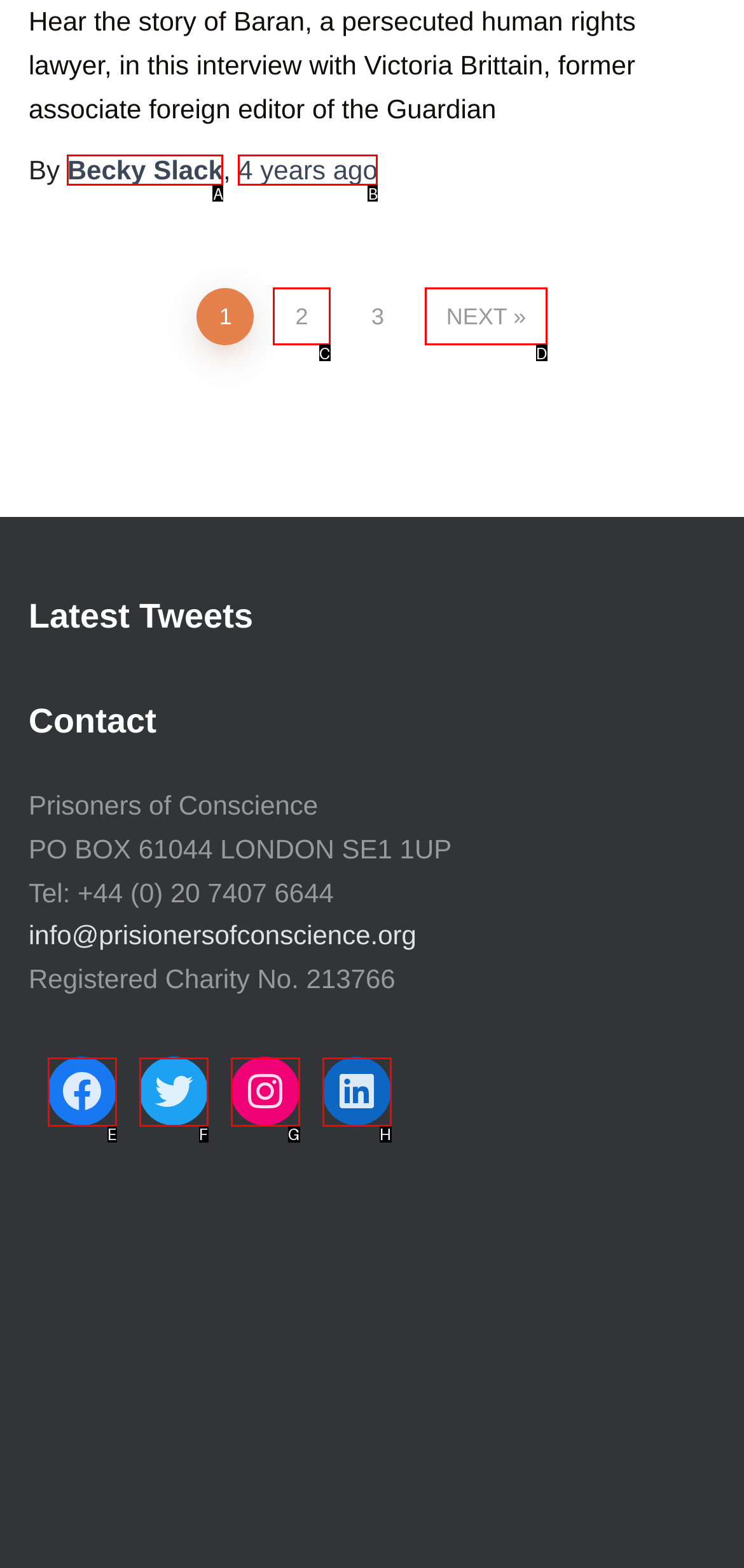Identify the letter corresponding to the UI element that matches this description: Instagram
Answer using only the letter from the provided options.

G